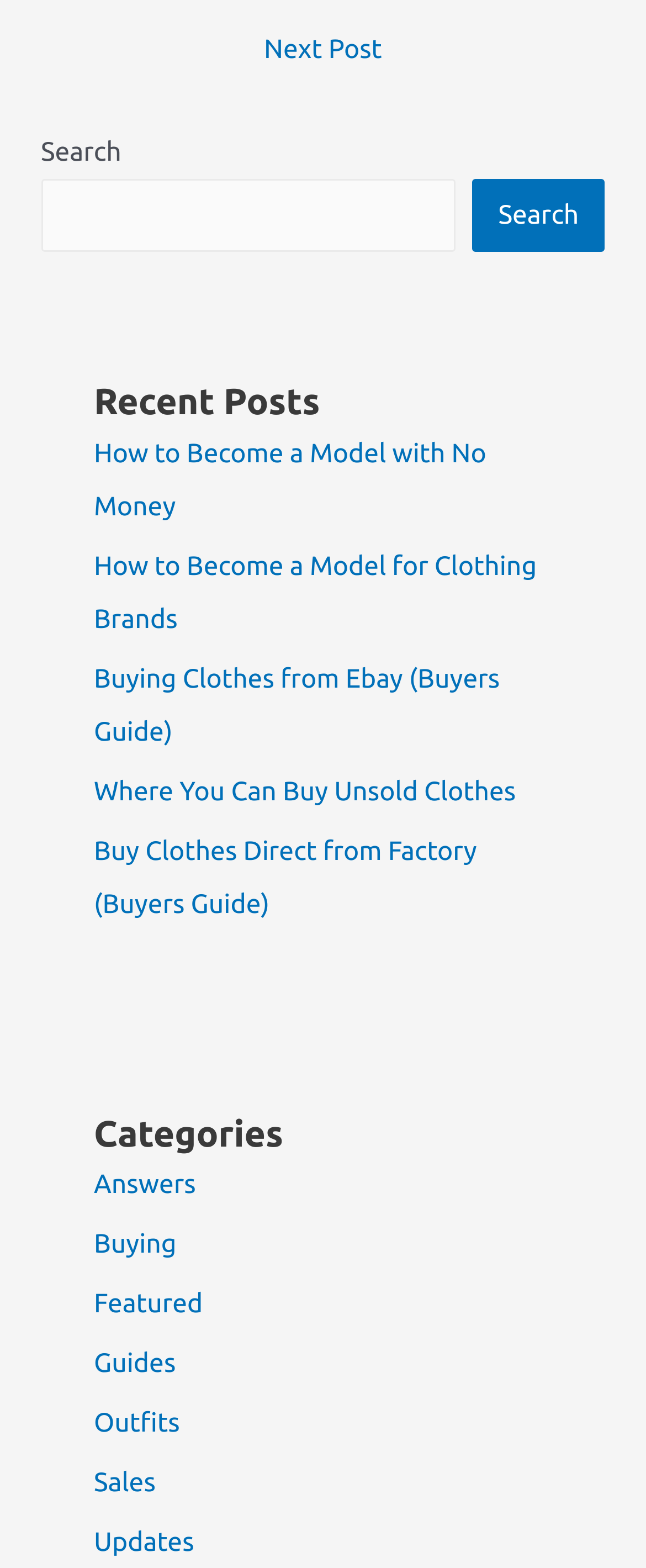Please provide a brief answer to the question using only one word or phrase: 
What is the function of the 'Next Post' link?

To navigate to the next post